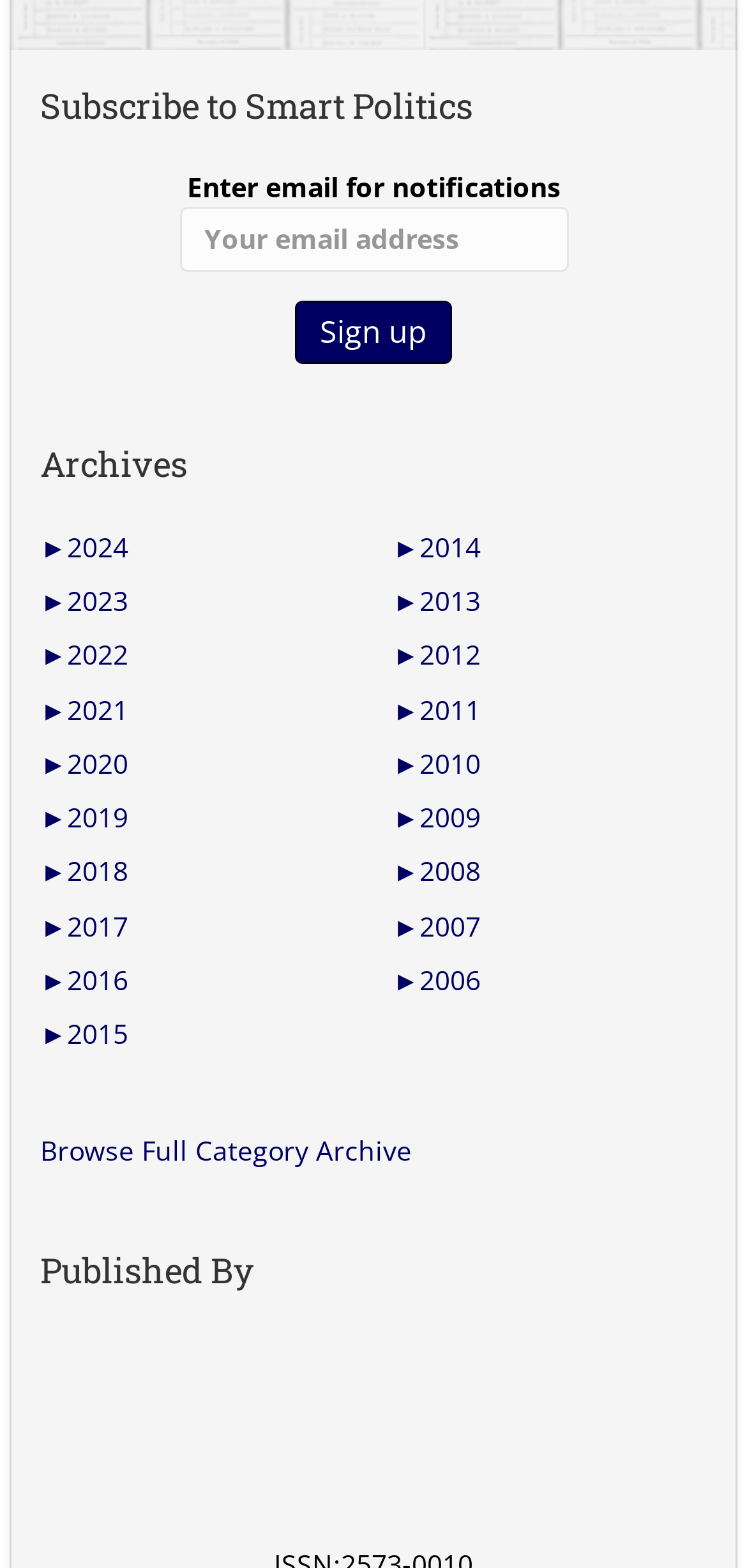Highlight the bounding box coordinates of the element that should be clicked to carry out the following instruction: "View 2024 archives". The coordinates must be given as four float numbers ranging from 0 to 1, i.e., [left, top, right, bottom].

[0.054, 0.337, 0.171, 0.36]